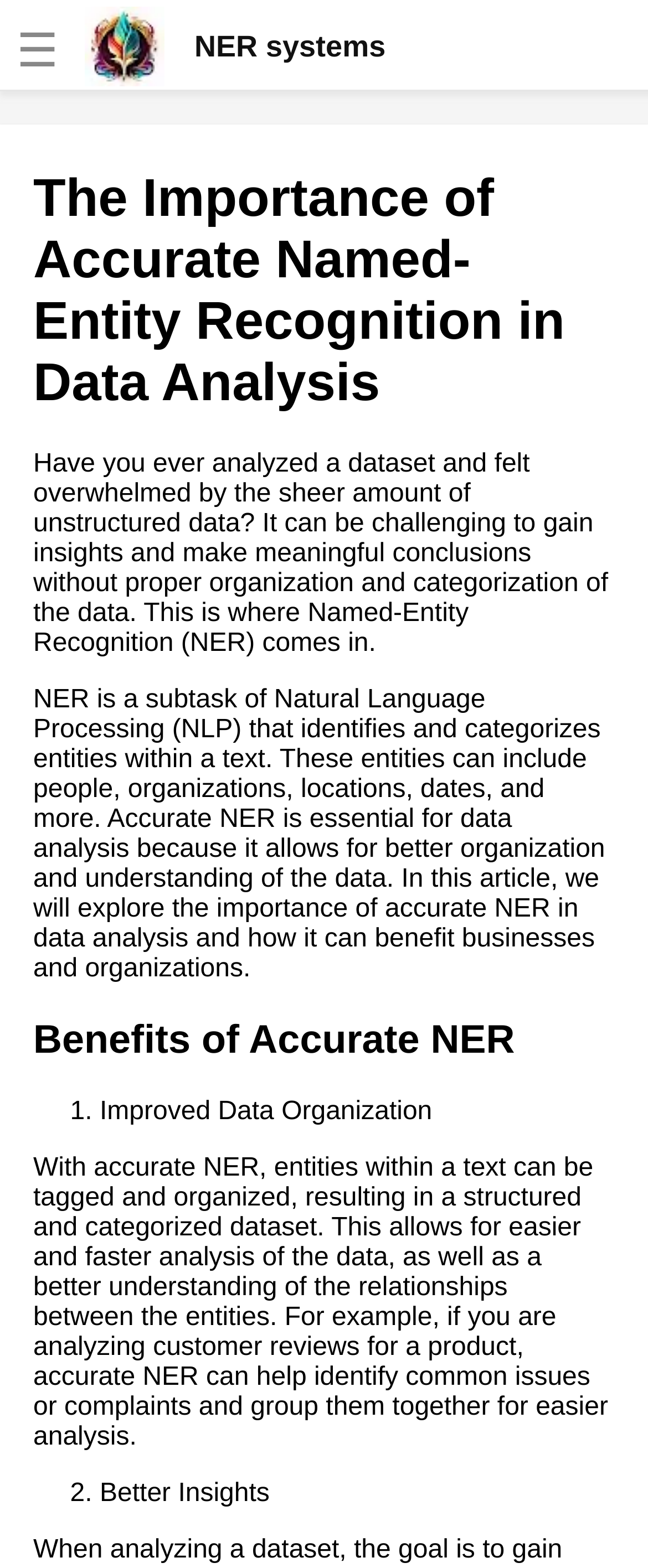Locate the coordinates of the bounding box for the clickable region that fulfills this instruction: "Click the Hunters Hill Trust Logo".

None